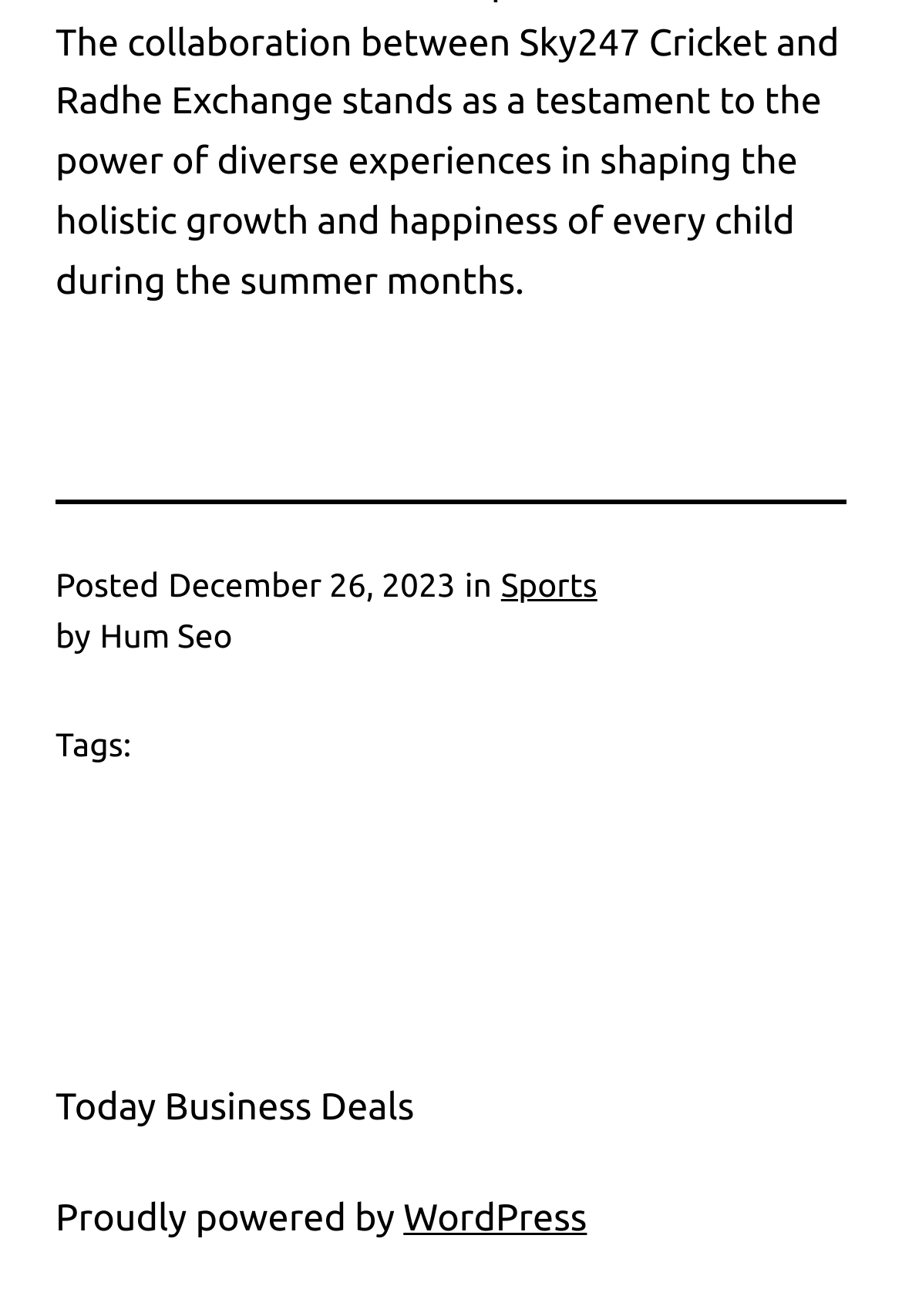Identify the bounding box of the UI component described as: "WordPress".

[0.447, 0.91, 0.651, 0.942]